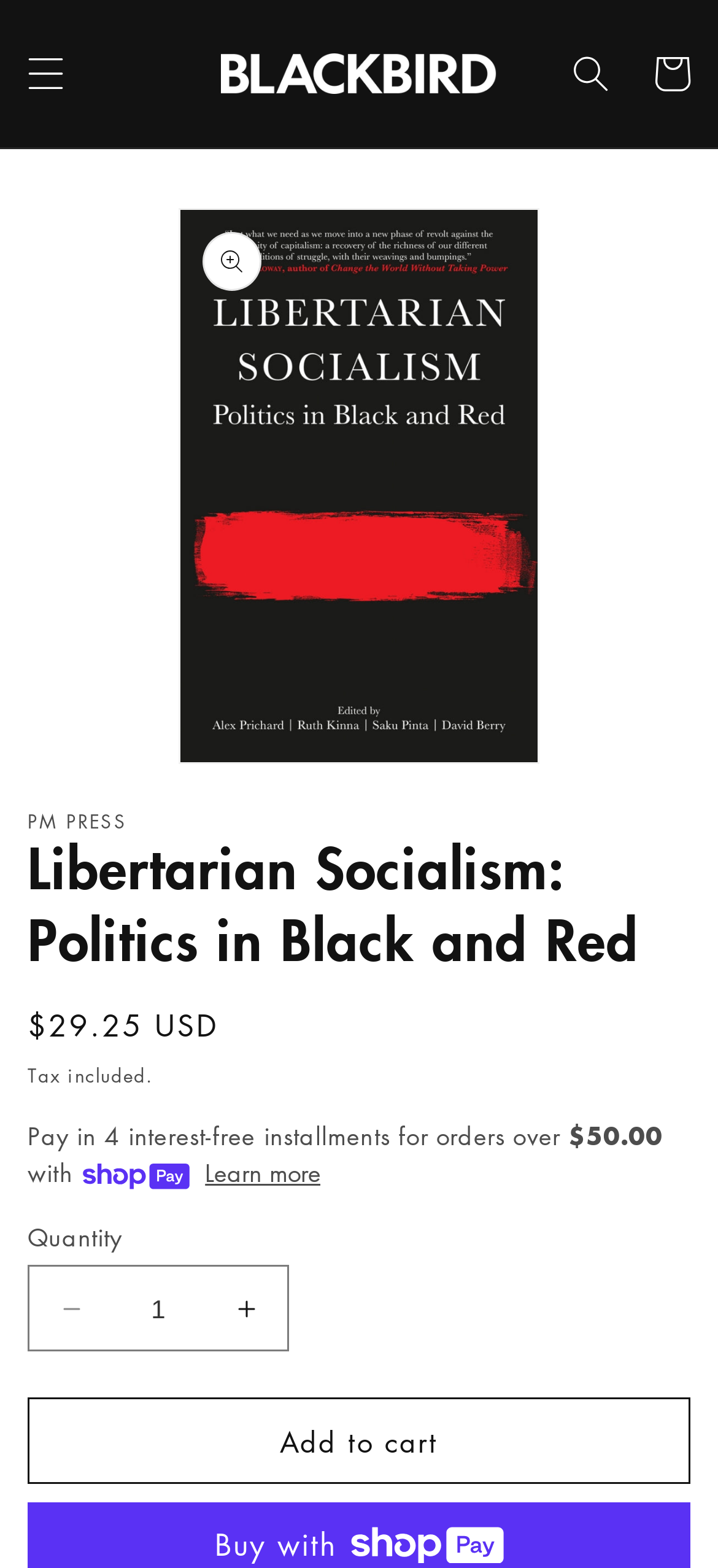Determine the bounding box coordinates for the area that should be clicked to carry out the following instruction: "Search for a keyword".

[0.767, 0.021, 0.879, 0.073]